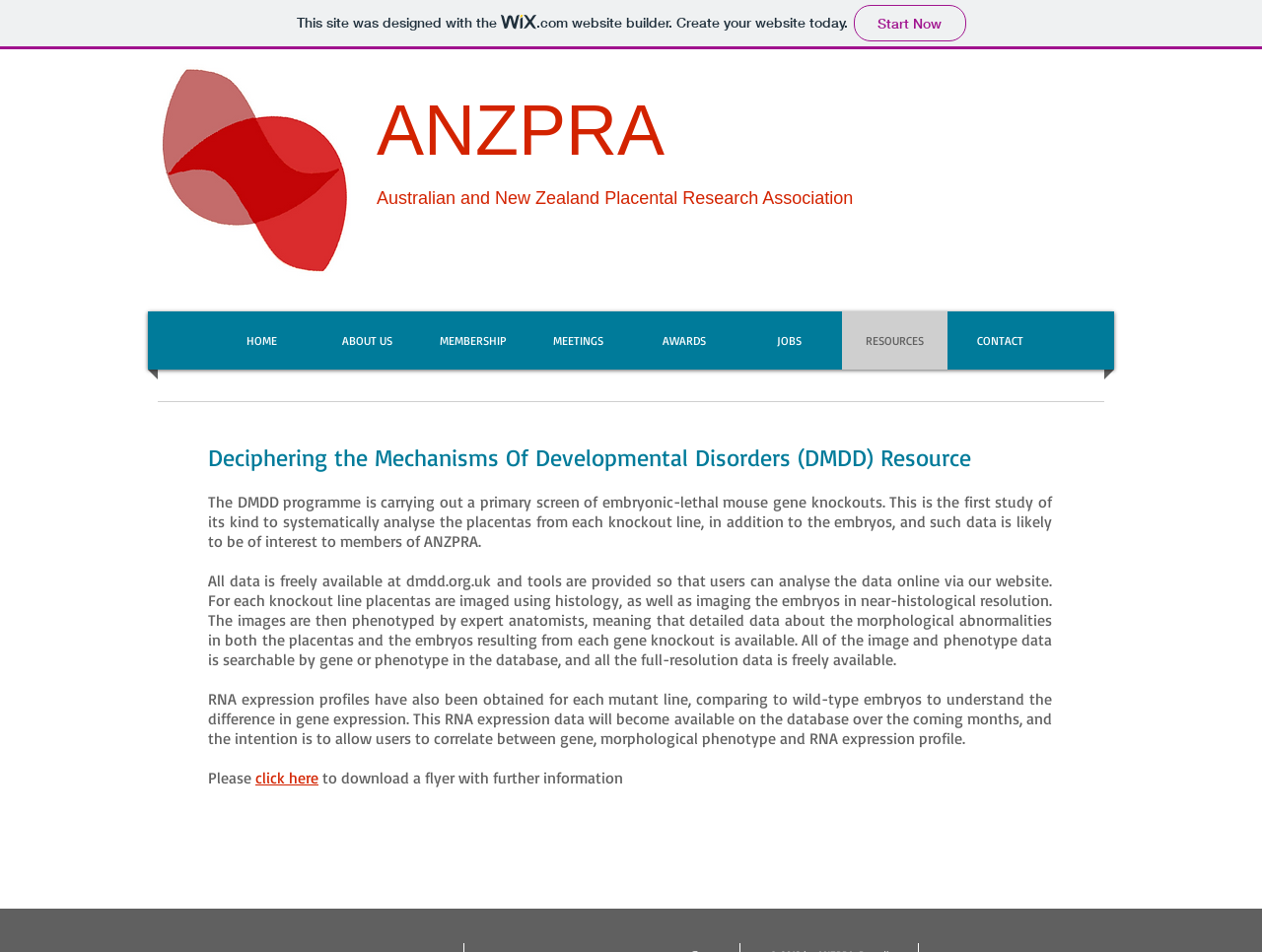Where can users access the data online?
Look at the screenshot and respond with a single word or phrase.

dmdd.org.uk